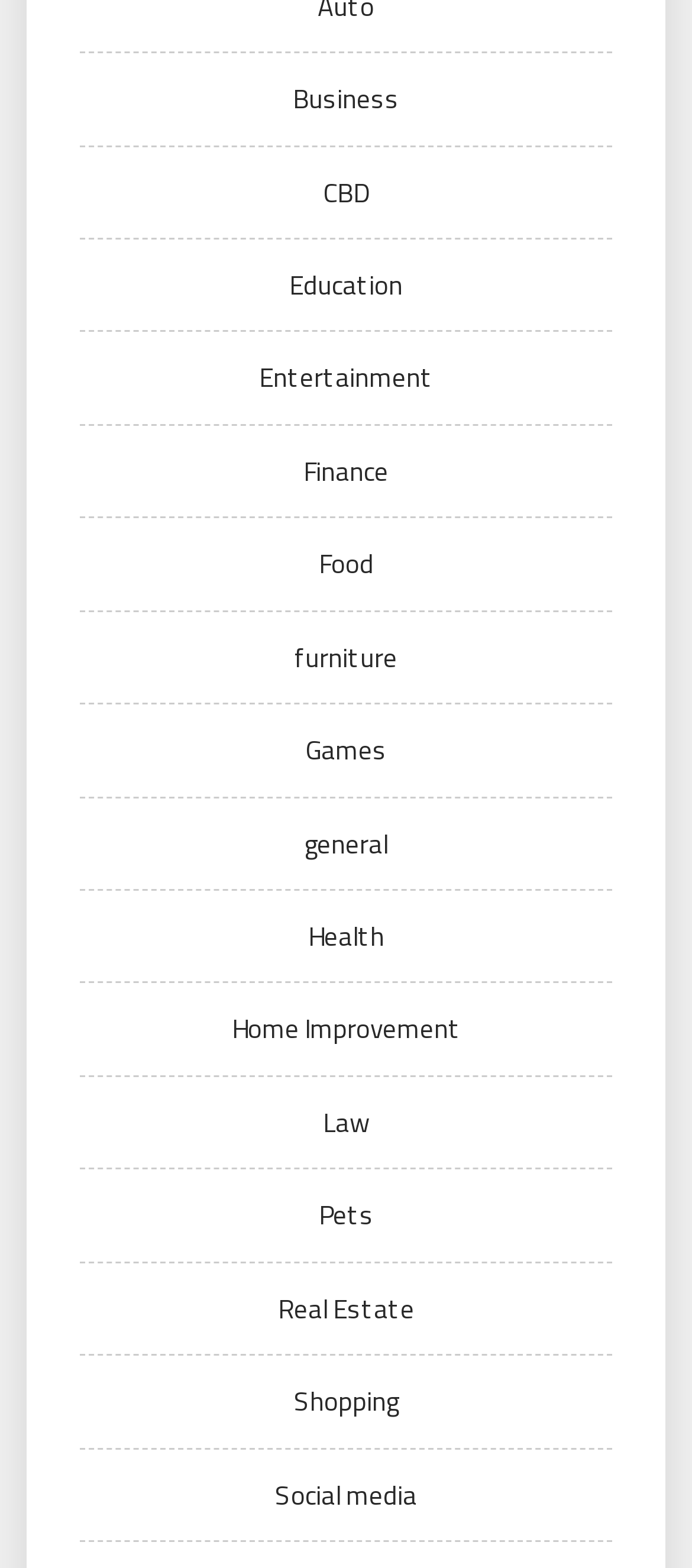Locate the bounding box coordinates of the clickable element to fulfill the following instruction: "Explore Education". Provide the coordinates as four float numbers between 0 and 1 in the format [left, top, right, bottom].

[0.418, 0.169, 0.582, 0.195]